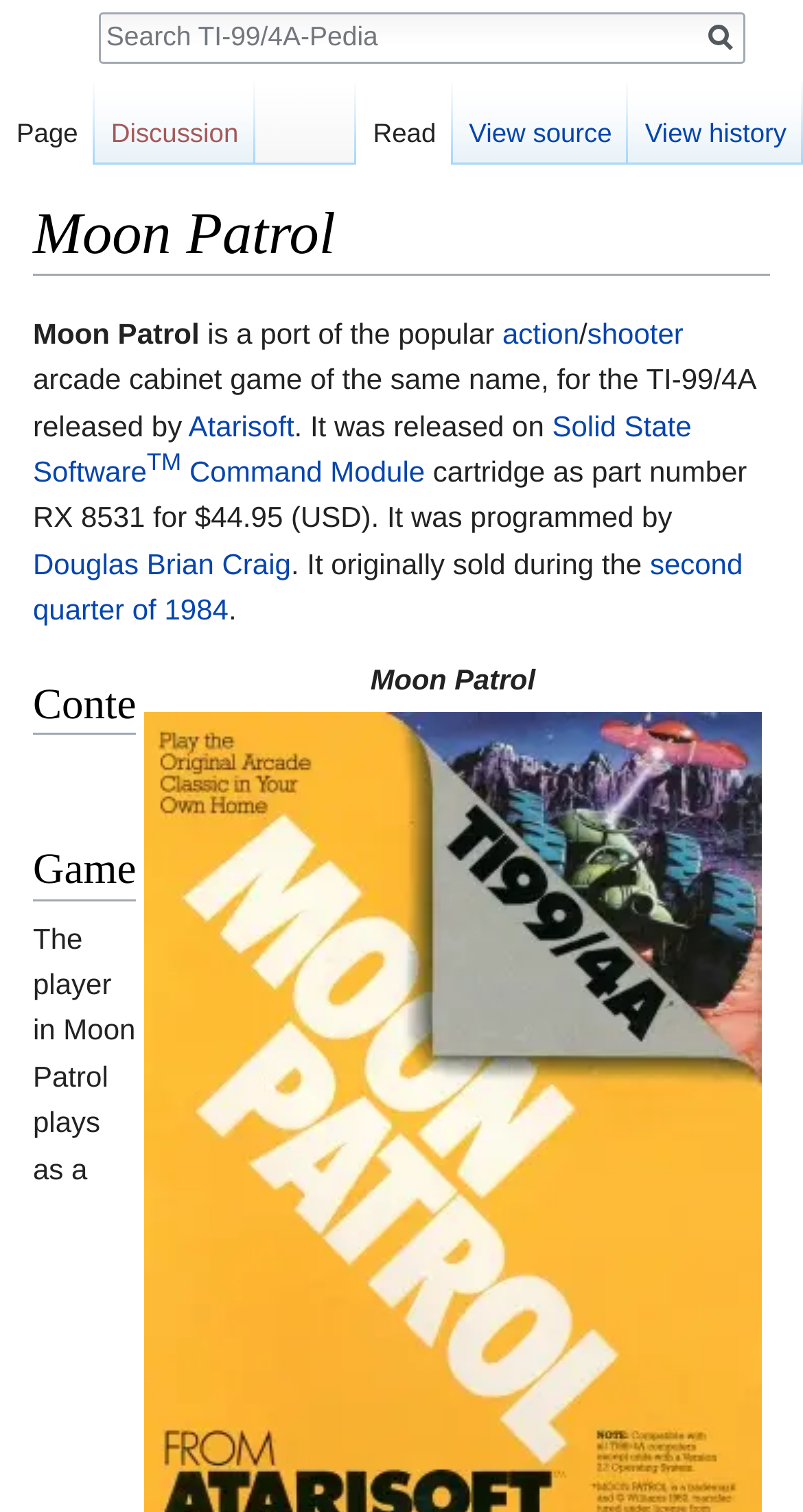What was the price of the game?
Based on the image, provide a one-word or brief-phrase response.

$44.95